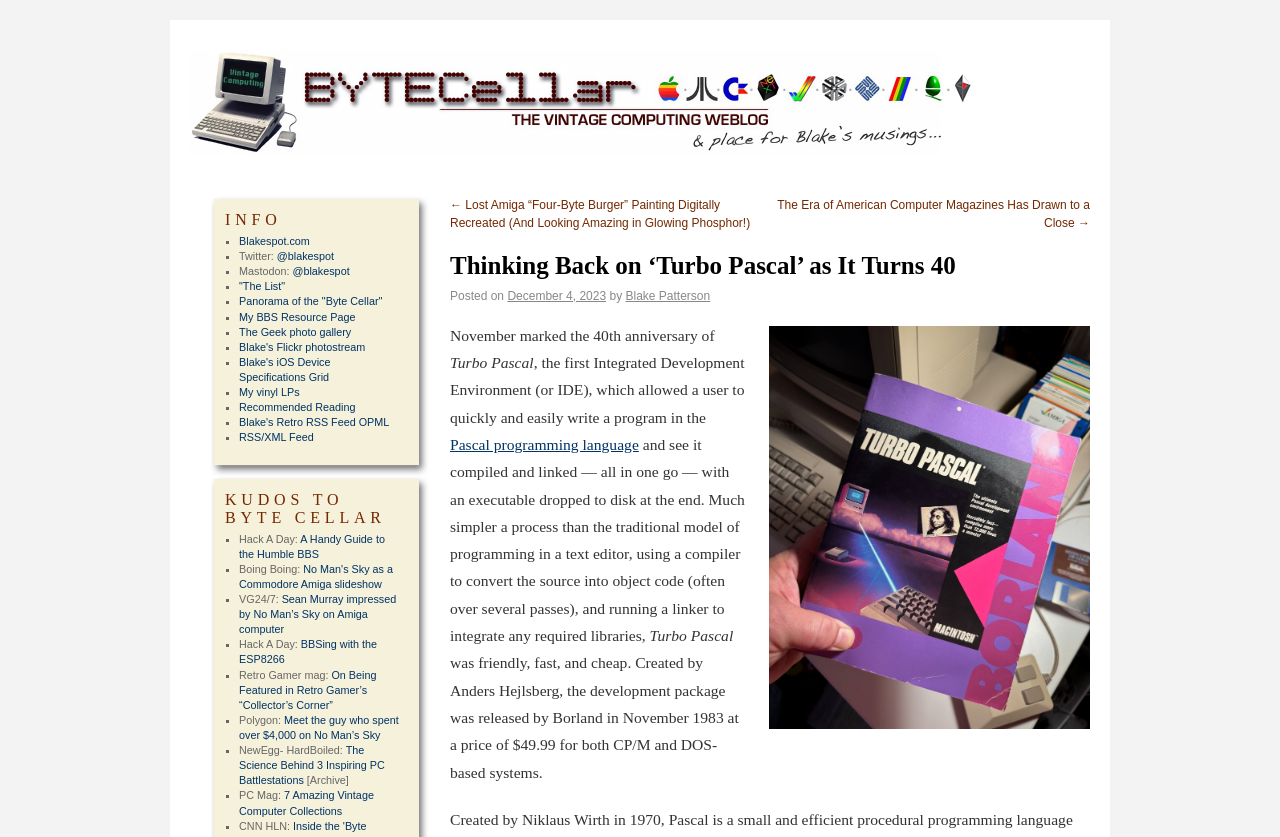What is the anniversary mentioned in the article?
Offer a detailed and full explanation in response to the question.

The article mentions that November marked the 40th anniversary of Turbo Pascal, indicating that the anniversary being celebrated is the 40th anniversary of Turbo Pascal's release.